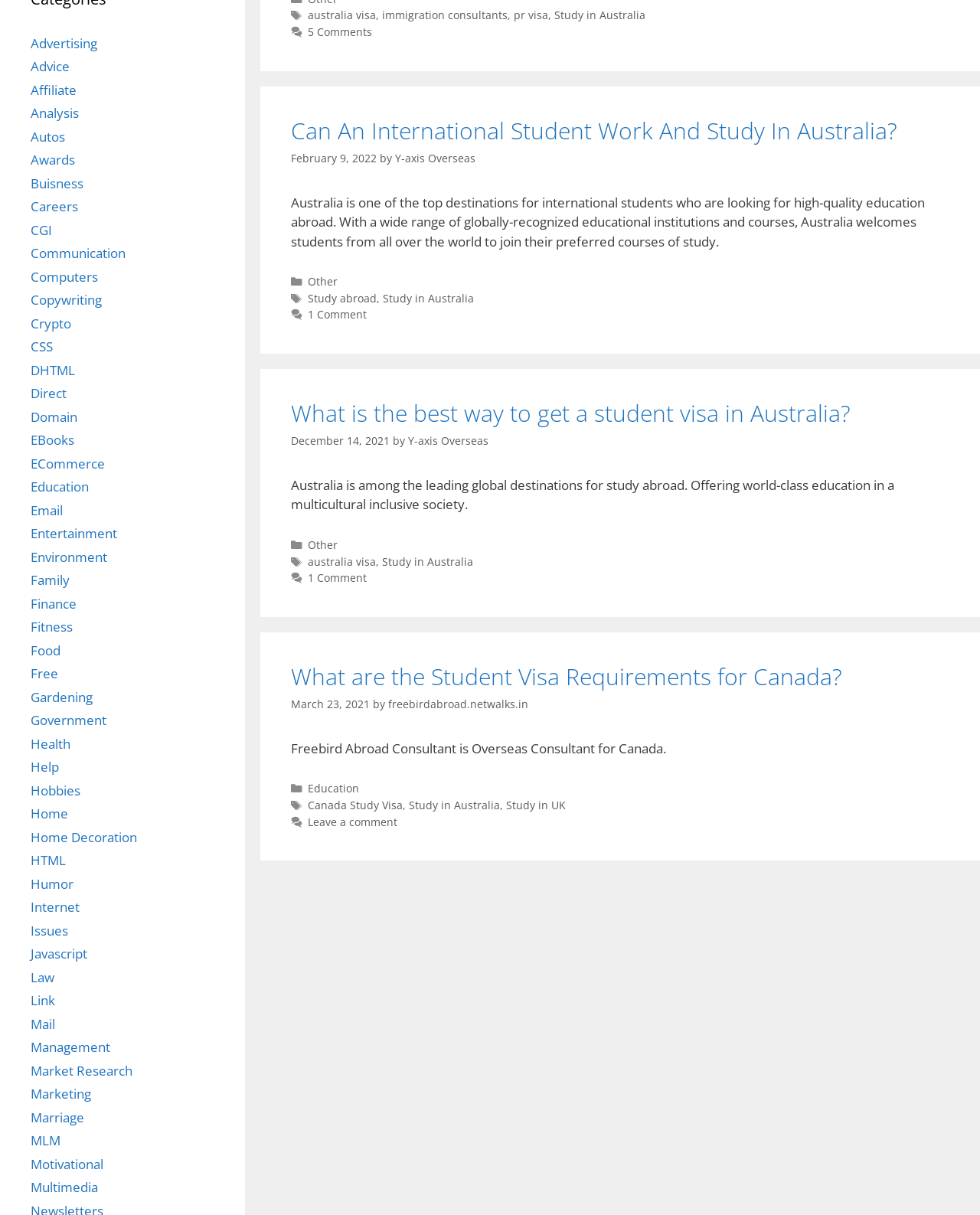Find the bounding box coordinates for the UI element that matches this description: "immigration consultants".

[0.39, 0.007, 0.518, 0.019]